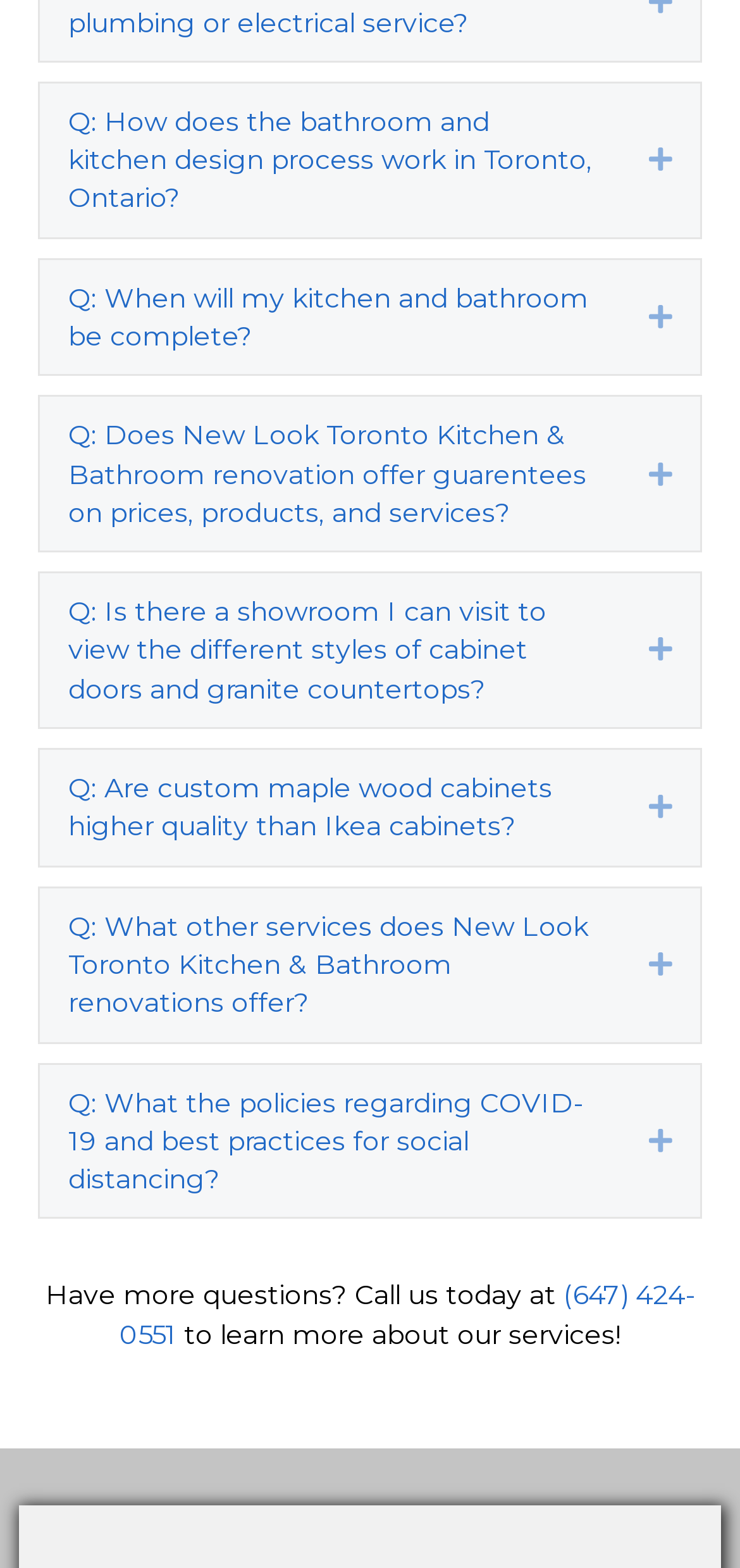Please give the bounding box coordinates of the area that should be clicked to fulfill the following instruction: "Expand the question about showroom visit". The coordinates should be in the format of four float numbers from 0 to 1, i.e., [left, top, right, bottom].

[0.092, 0.378, 0.8, 0.452]